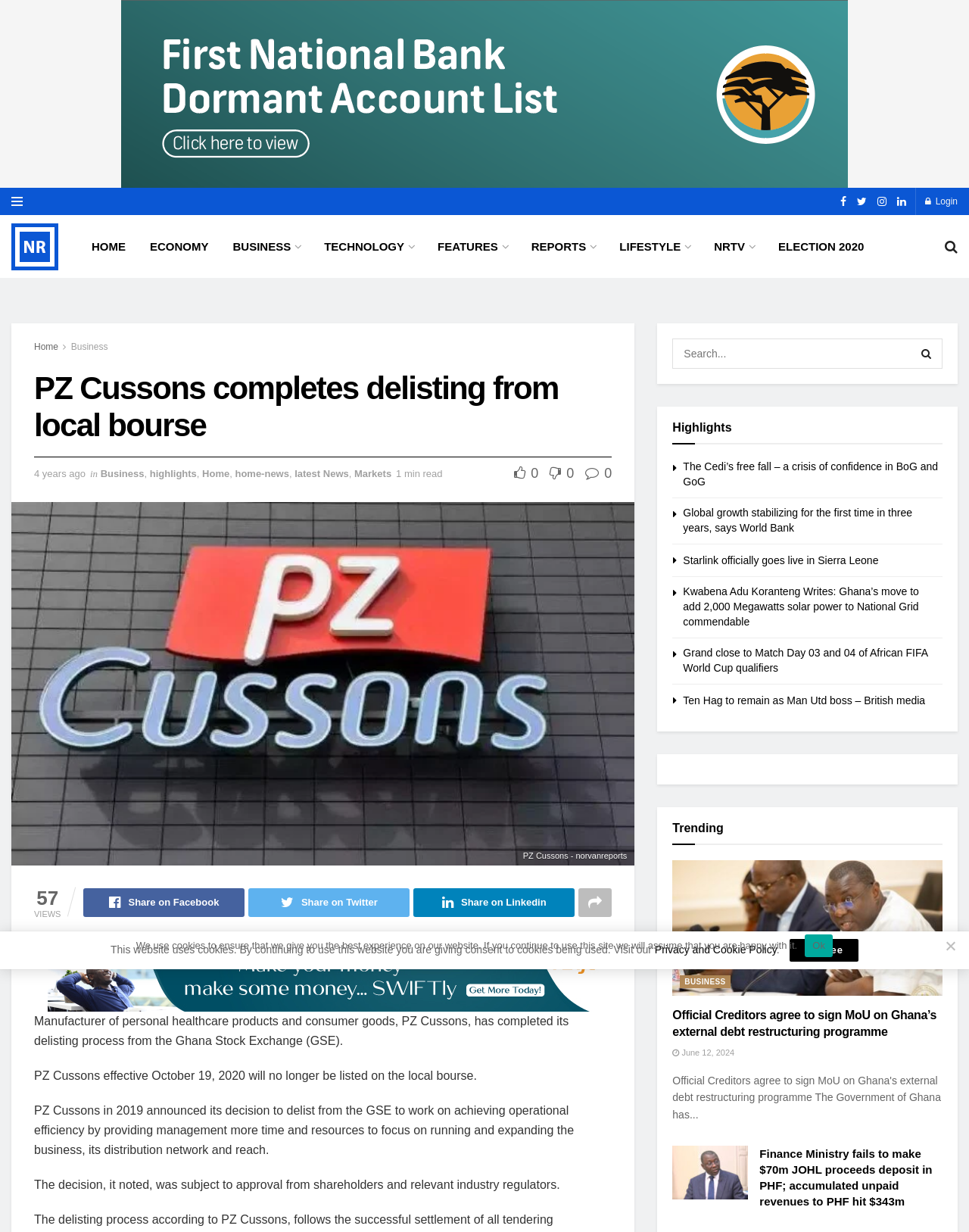How many megawatts of solar power is Ghana planning to add to its national grid?
Refer to the screenshot and deliver a thorough answer to the question presented.

The answer can be found in one of the trending articles, which states 'Kwabena Adu Koranteng Writes: Ghana’s move to add 2,000 Megawatts solar power to National Grid commendable'